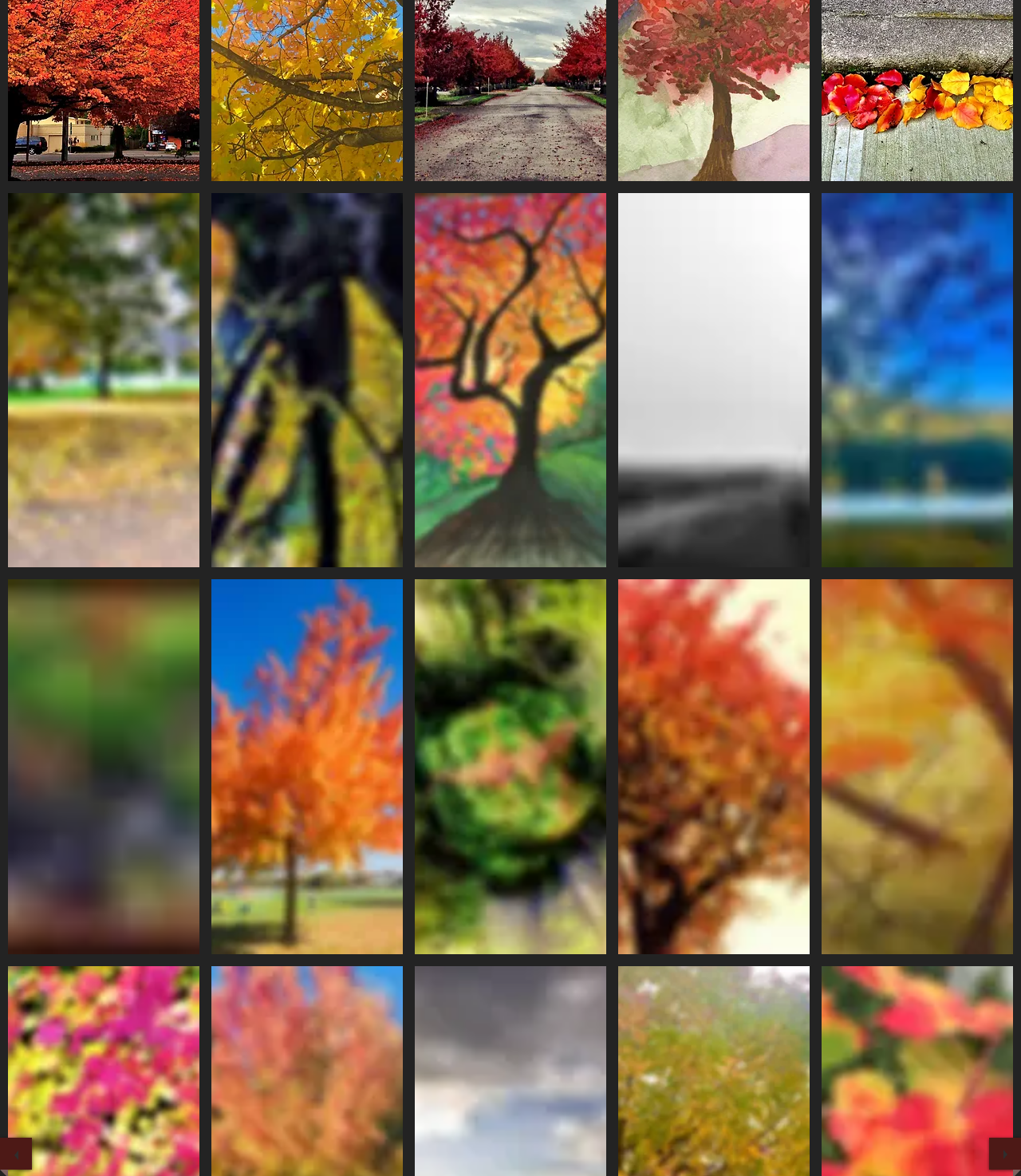Using the given element description, provide the bounding box coordinates (top-left x, top-left y, bottom-right x, bottom-right y) for the corresponding UI element in the screenshot: Go to link

[0.613, 0.461, 0.785, 0.476]